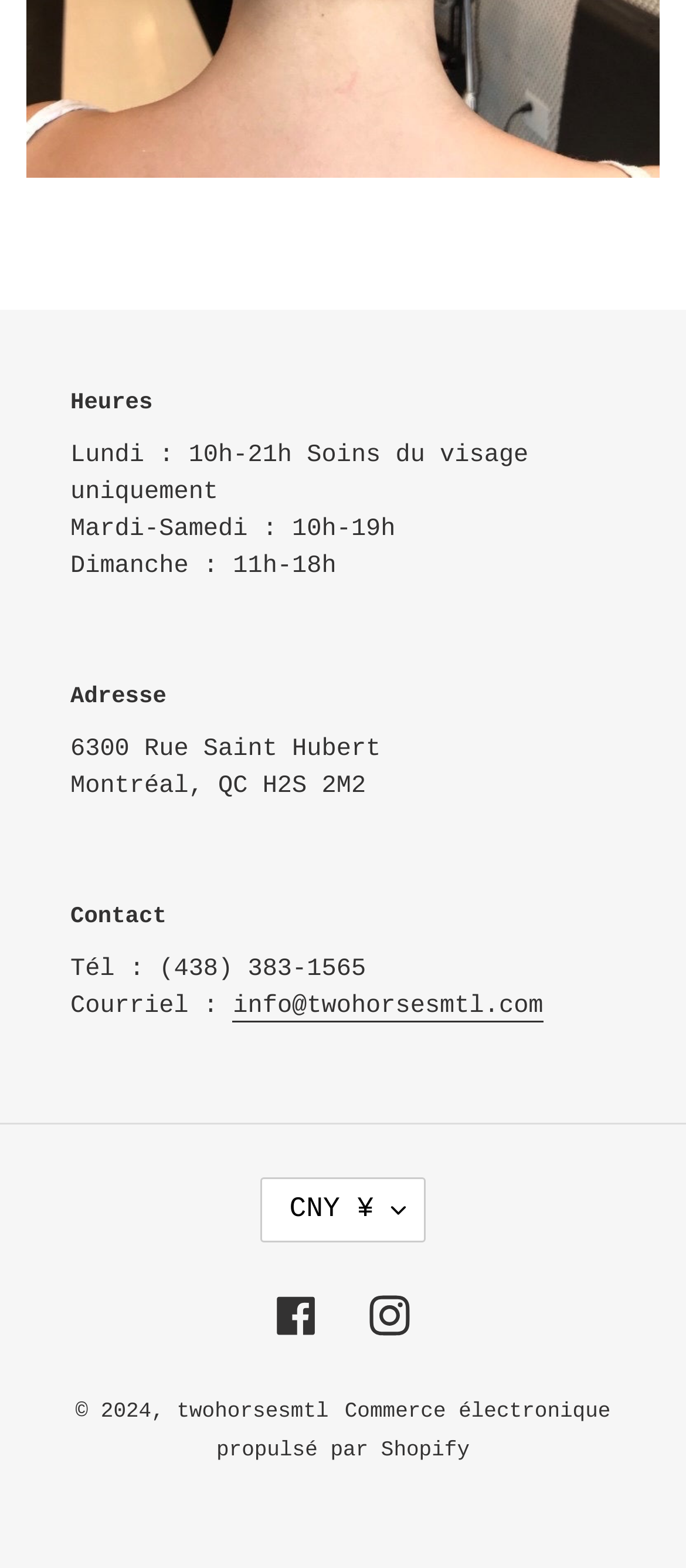Determine the bounding box for the HTML element described here: "Commerce électronique propulsé par Shopify". The coordinates should be given as [left, top, right, bottom] with each number being a float between 0 and 1.

[0.315, 0.892, 0.89, 0.933]